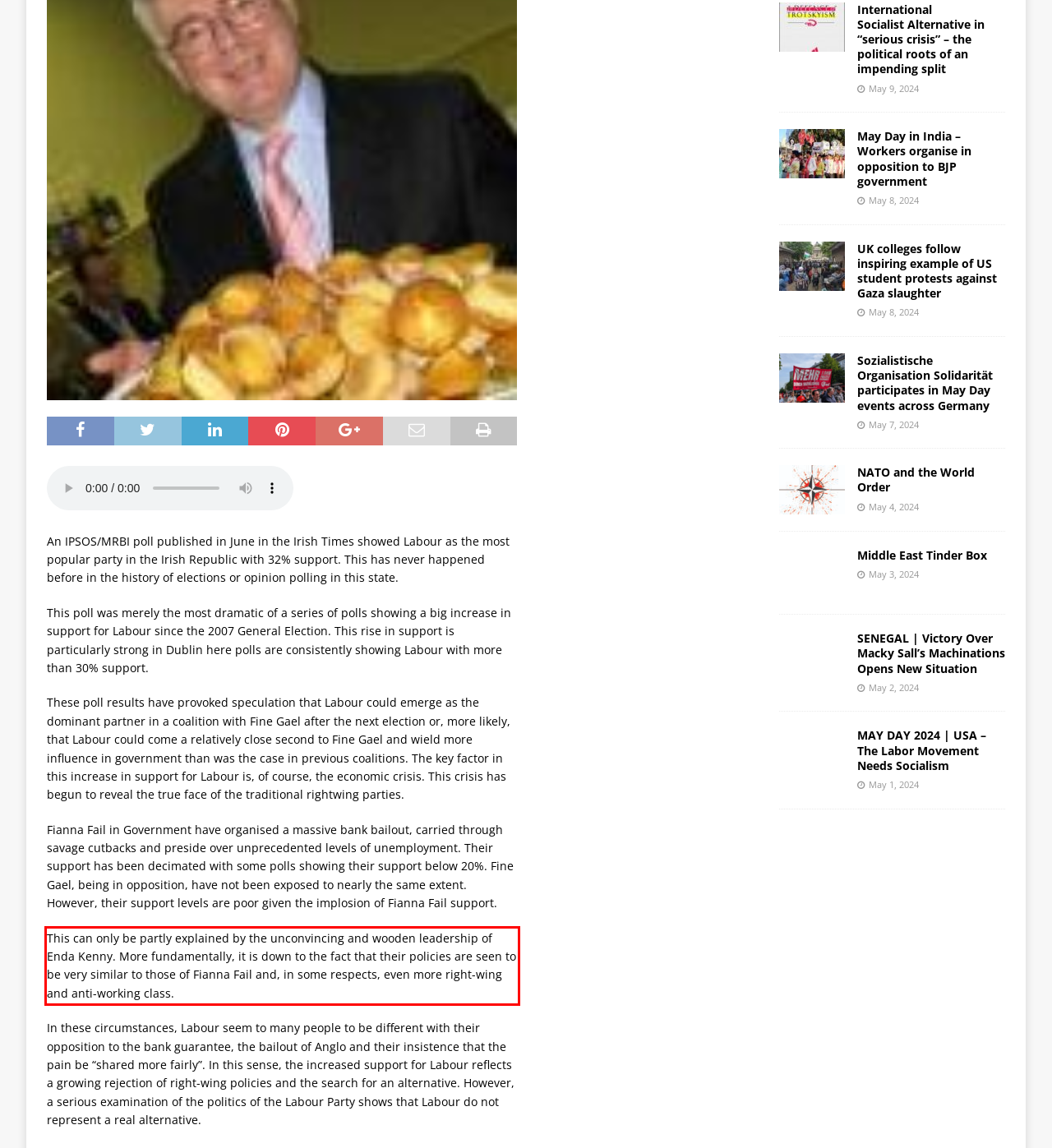Please take the screenshot of the webpage, find the red bounding box, and generate the text content that is within this red bounding box.

This can only be partly explained by the unconvincing and wooden leadership of Enda Kenny. More fundamentally, it is down to the fact that their policies are seen to be very similar to those of Fianna Fail and, in some respects, even more right-wing and anti-working class.